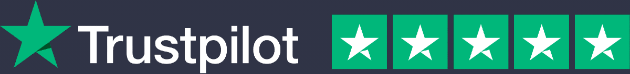What is the purpose of the Trustpilot platform?
Please provide a single word or phrase as your answer based on the image.

Gathering and displaying reviews